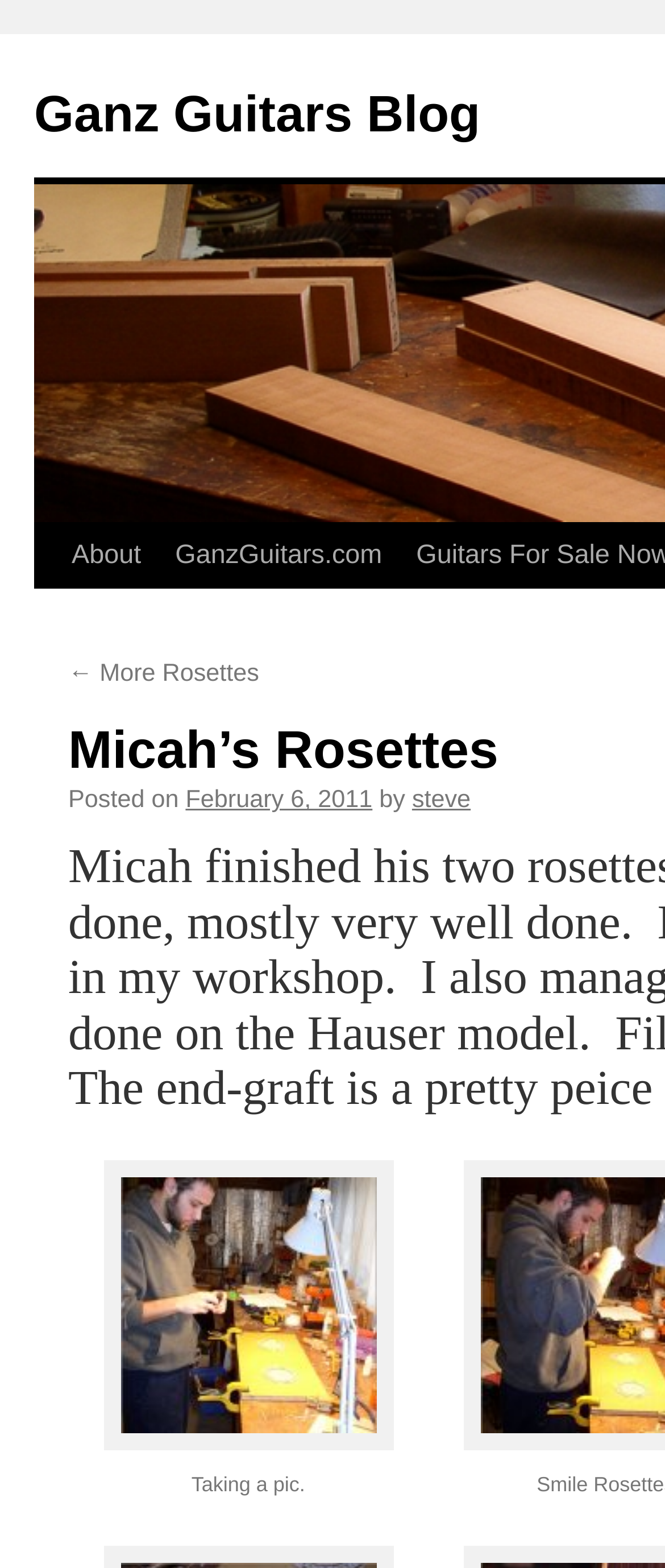Answer the question below using just one word or a short phrase: 
How many images are in the gallery?

1